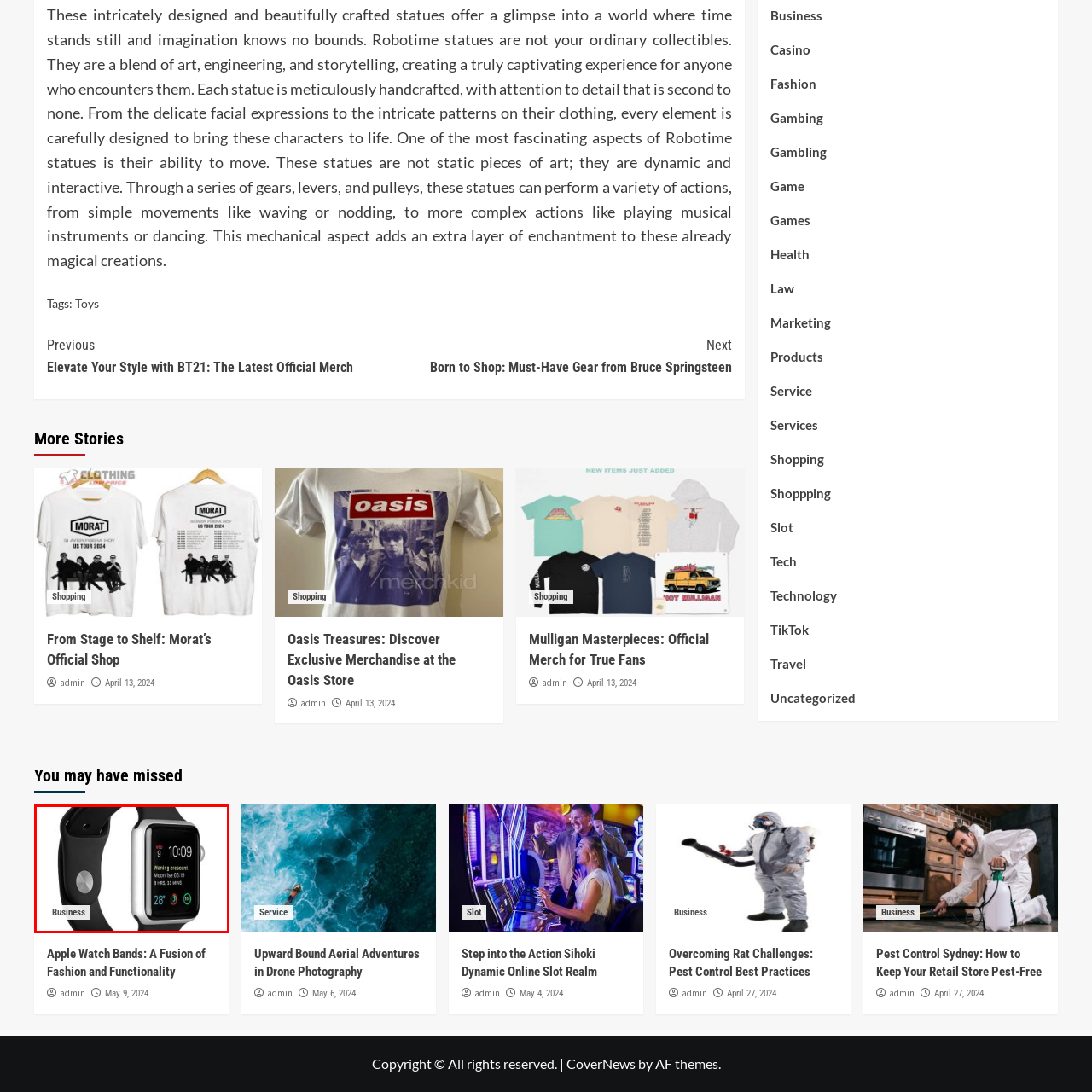Offer a meticulous description of everything depicted in the red-enclosed portion of the image.

The image showcases a sleek and modern Apple Watch, prominently displayed with a black band and a stylish silver casing. The watch face is illuminated, revealing various features such as the time, weather updates, and health metrics, all designed for ease of reading. Below the watch, there is a label indicating the category "Business," suggesting this product's relevance to professional settings. The Apple Watch stands out as an essential accessory, merging fashion with functionality, ideal for those who value both style and practicality in their tech devices.